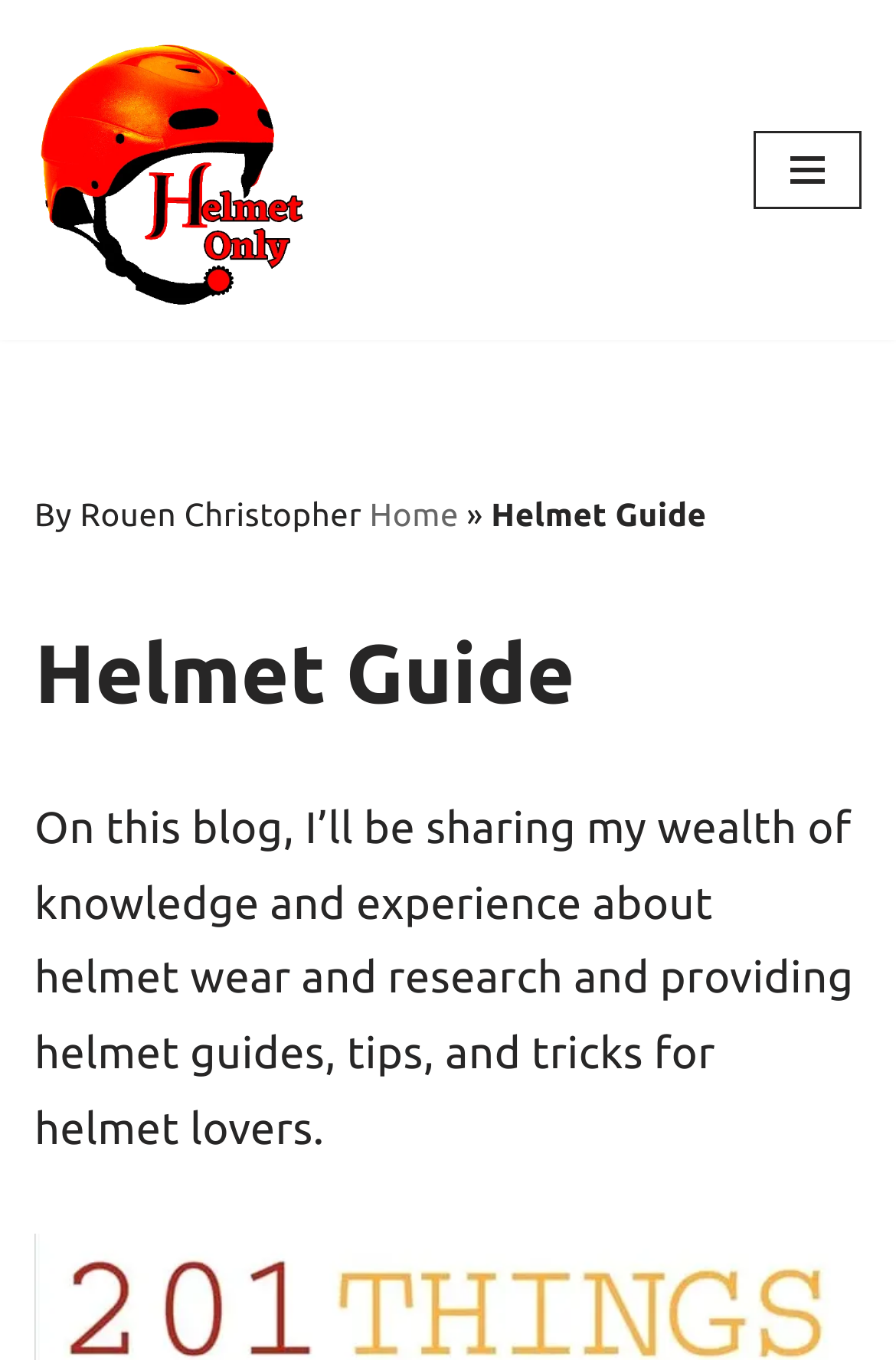Is the navigation menu expanded?
Please answer the question with as much detail and depth as you can.

The button element 'Navigation Menu' has an attribute 'expanded' set to 'False', indicating that the navigation menu is not expanded.